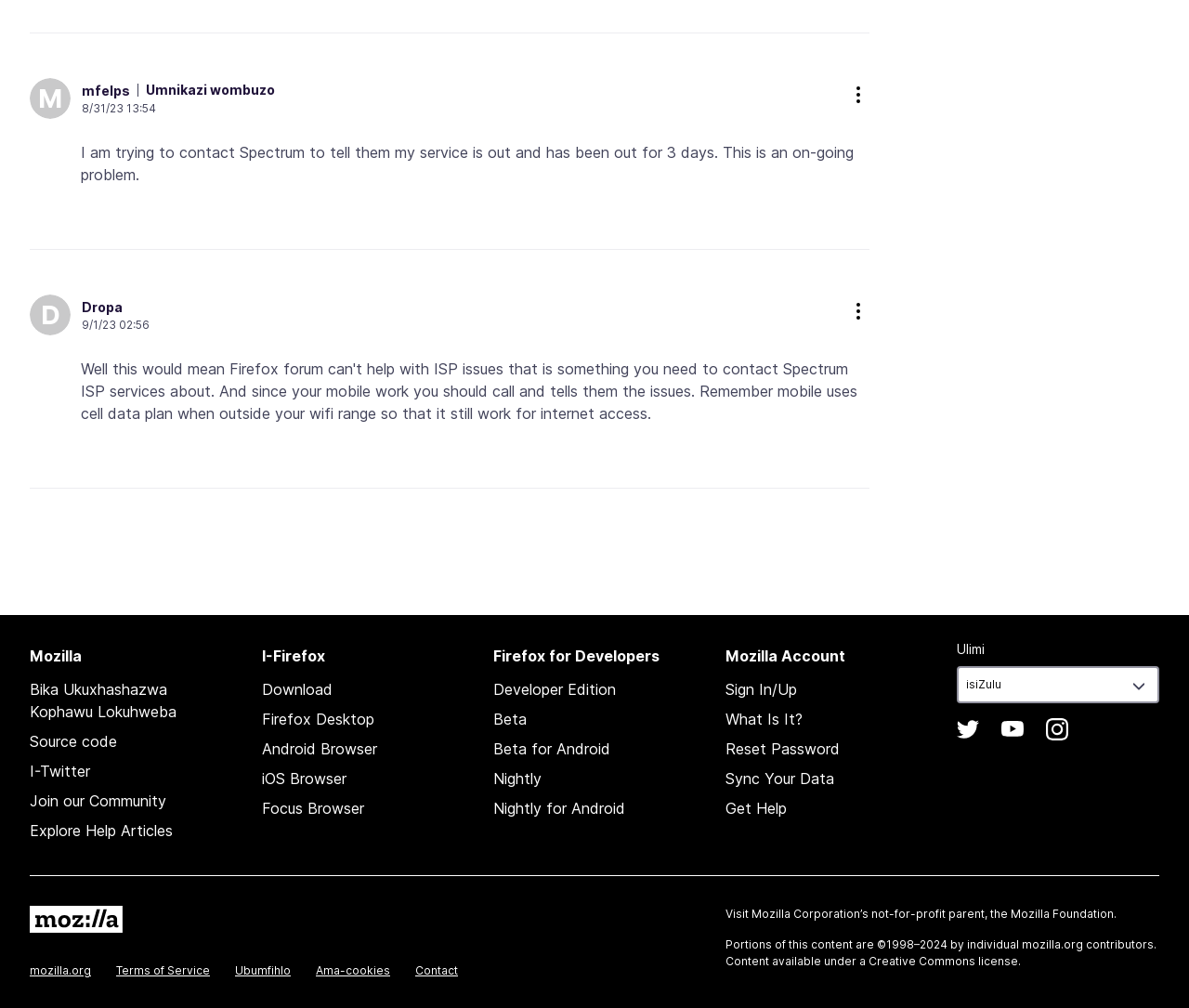Find the bounding box coordinates for the HTML element specified by: "more options".

[0.712, 0.083, 0.731, 0.105]